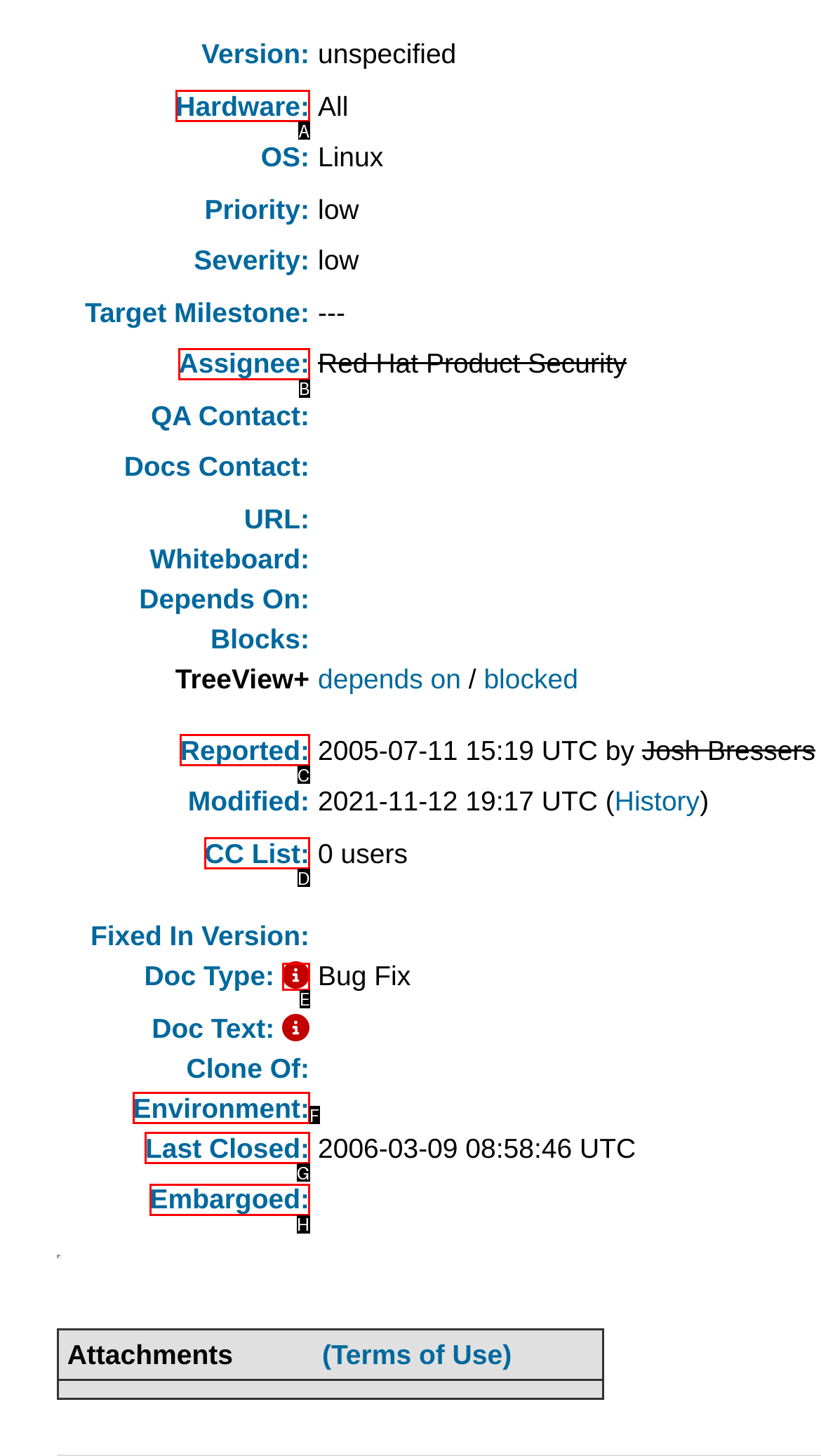Which UI element matches this description: Last Closed:?
Reply with the letter of the correct option directly.

G